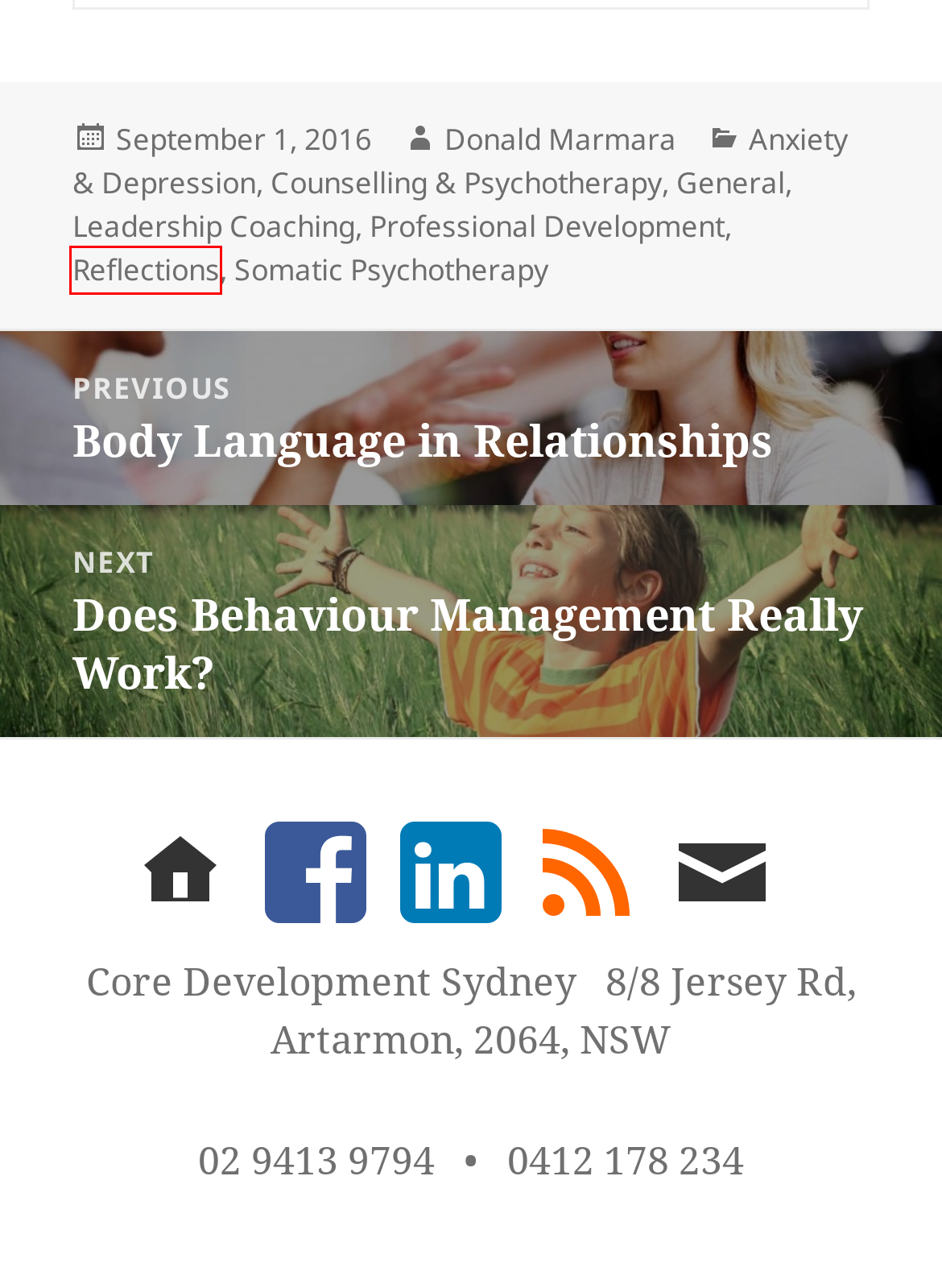Consider the screenshot of a webpage with a red bounding box and select the webpage description that best describes the new page that appears after clicking the element inside the red box. Here are the candidates:
A. Core Development
B. Body Language in Relationships | Core Development
C. Leadership Coaching | Core Development
D. Professional Development | Core Development
E. Somatic Psychotherapy | Core Development
F. Reflections | Core Development
G. Donald Marmara | Core Development
H. Counselling & Psychotherapy | Core Development

F